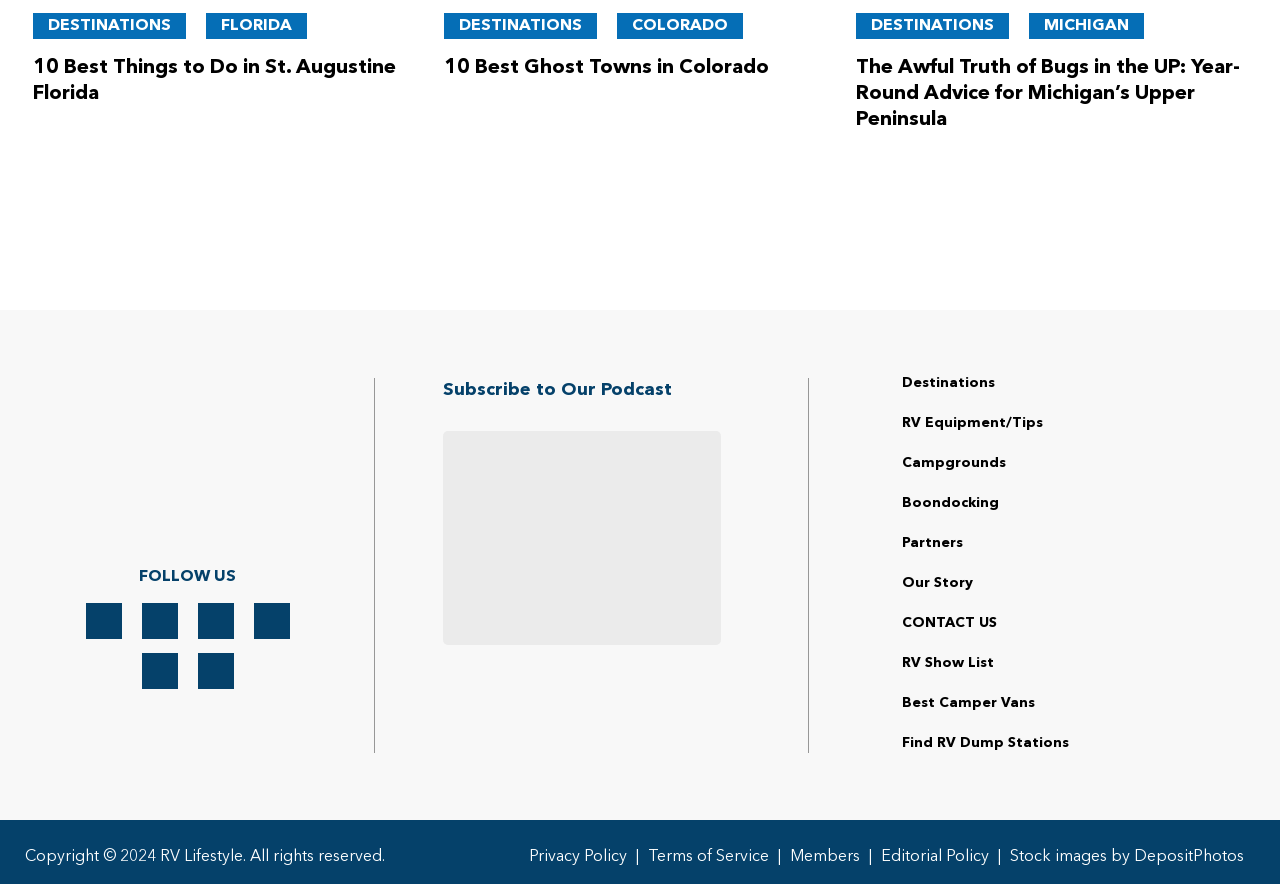Determine the bounding box coordinates for the UI element with the following description: "parent_node: Subscribe to Our Podcast". The coordinates should be four float numbers between 0 and 1, represented as [left, top, right, bottom].

[0.346, 0.487, 0.563, 0.729]